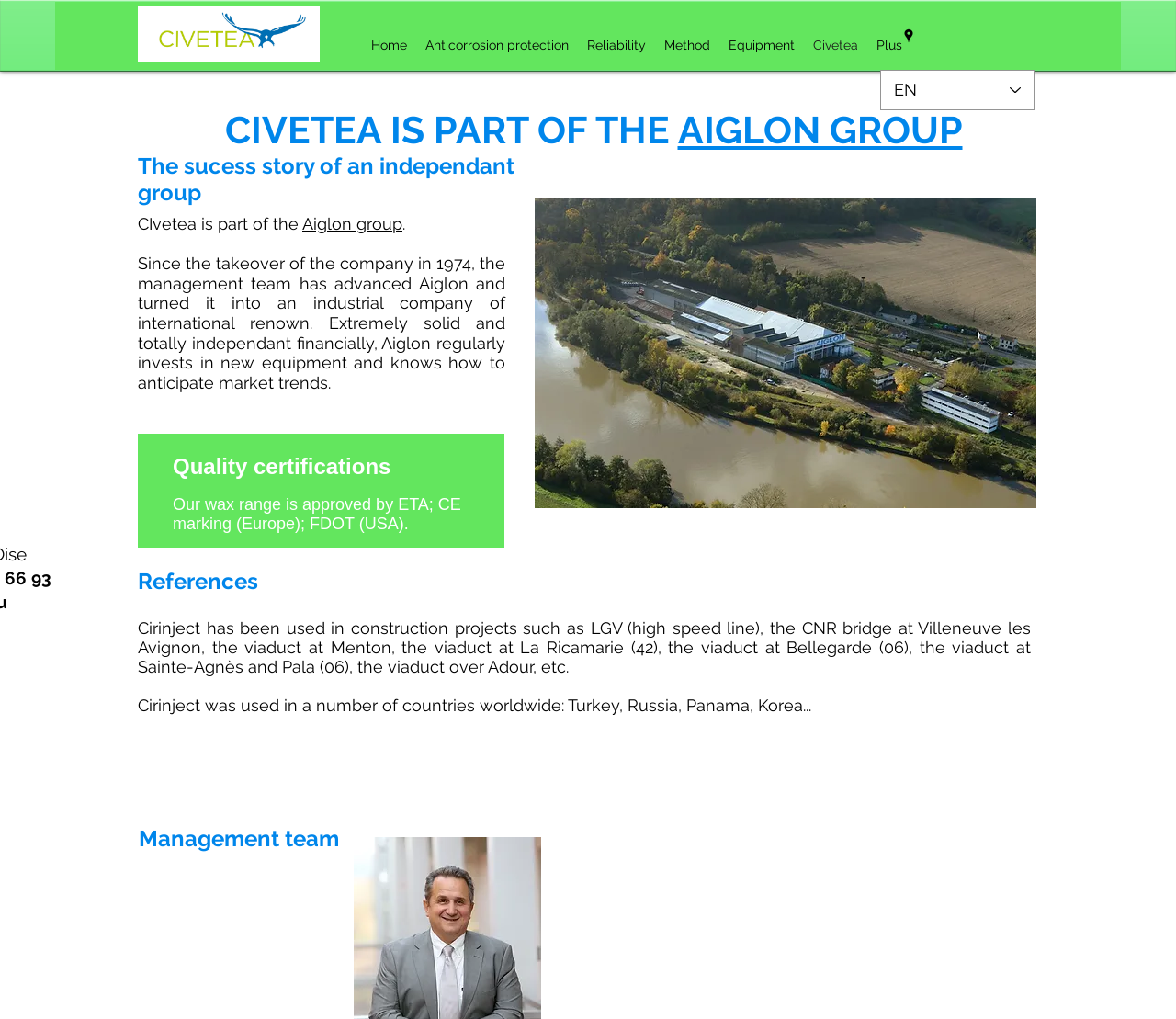Locate the bounding box coordinates of the clickable area to execute the instruction: "Click on Home". Provide the coordinates as four float numbers between 0 and 1, represented as [left, top, right, bottom].

[0.308, 0.029, 0.354, 0.06]